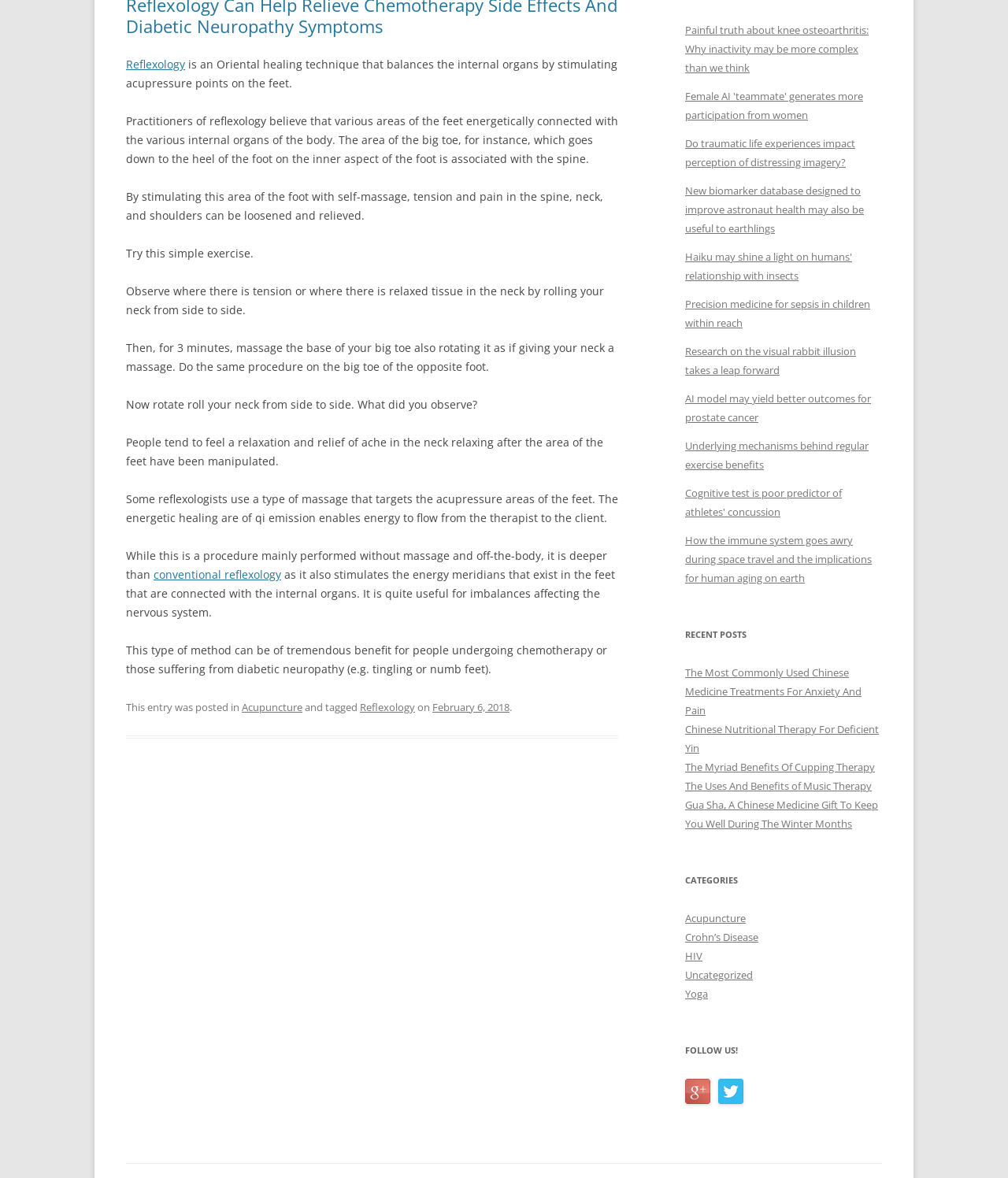Using the provided element description: "Crohn’s Disease", determine the bounding box coordinates of the corresponding UI element in the screenshot.

[0.68, 0.79, 0.752, 0.802]